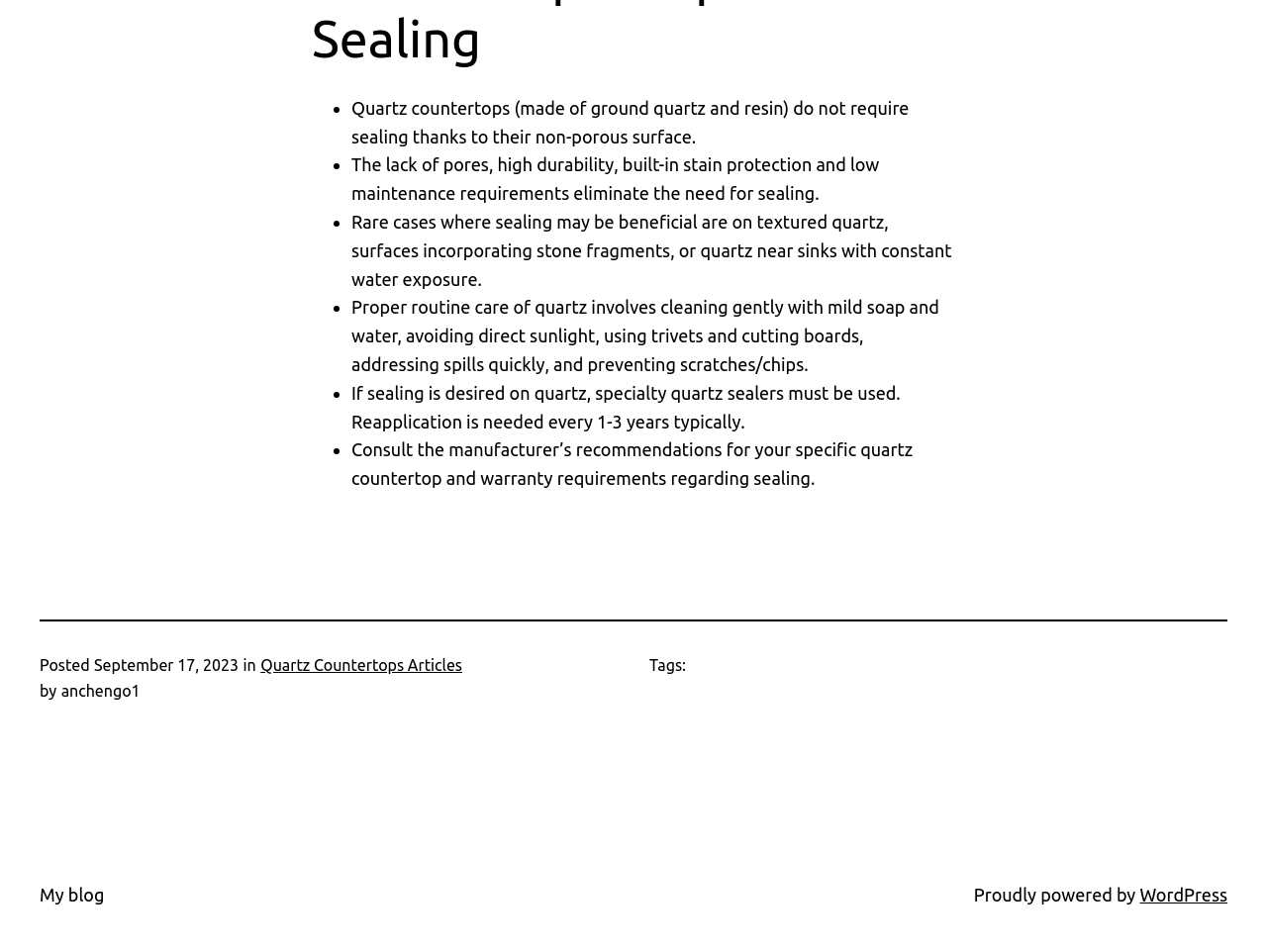What is the main topic of this webpage?
Can you provide an in-depth and detailed response to the question?

The webpage appears to be discussing quartz countertops, specifically their maintenance and sealing requirements. The text provides information on why quartz countertops do not require sealing, exceptions to this rule, and how to properly care for them.